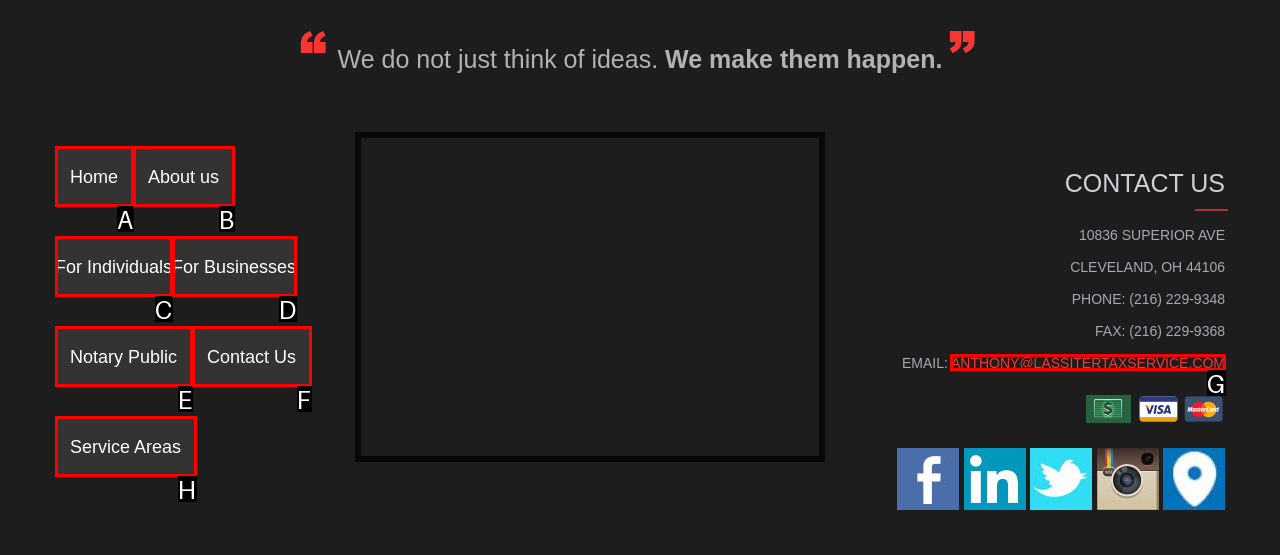Tell me which one HTML element I should click to complete this task: Click on the 'Notary Public' link Answer with the option's letter from the given choices directly.

E